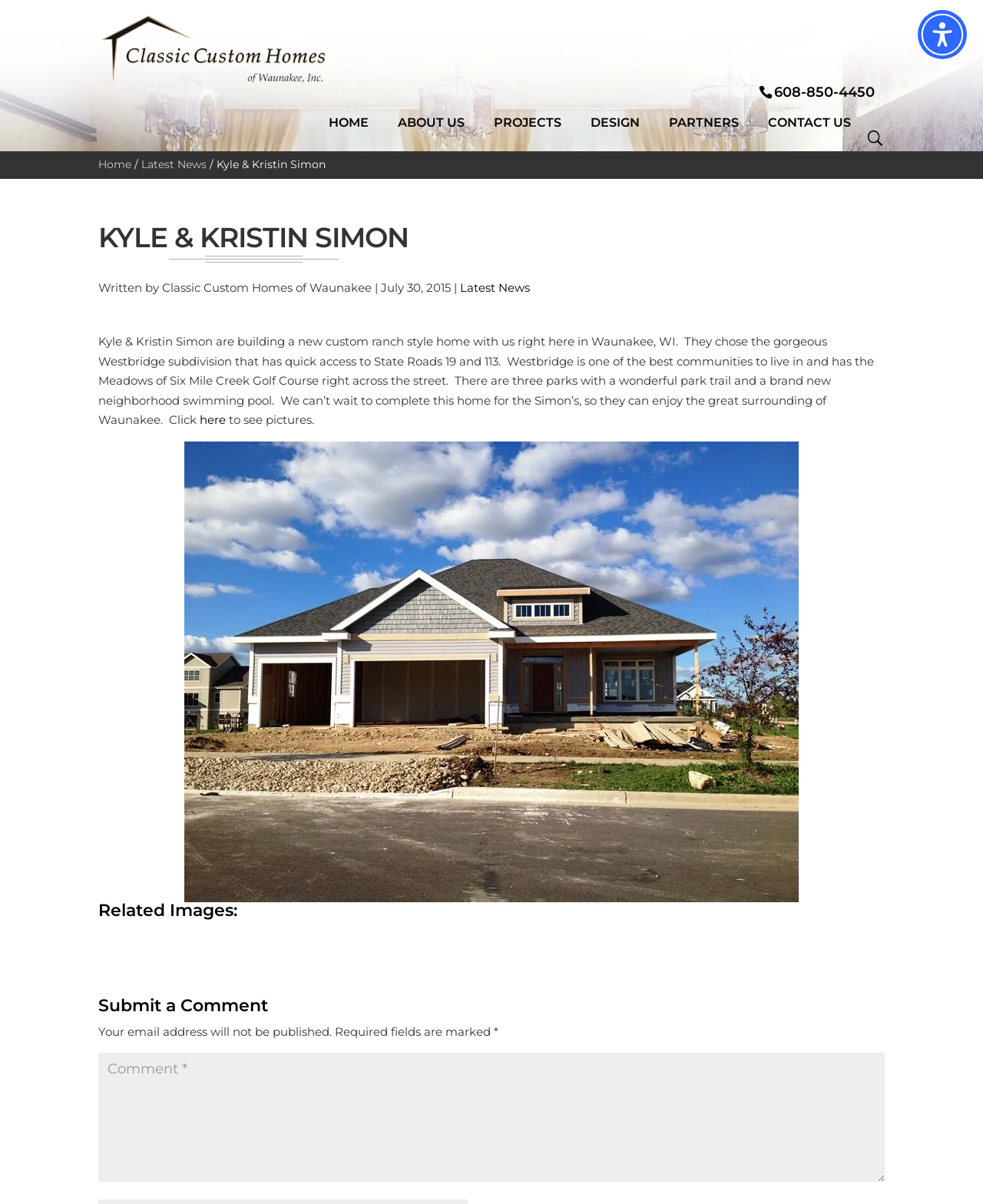Identify the bounding box coordinates of the region I need to click to complete this instruction: "Click Accessibility Menu".

[0.934, 0.008, 0.984, 0.049]